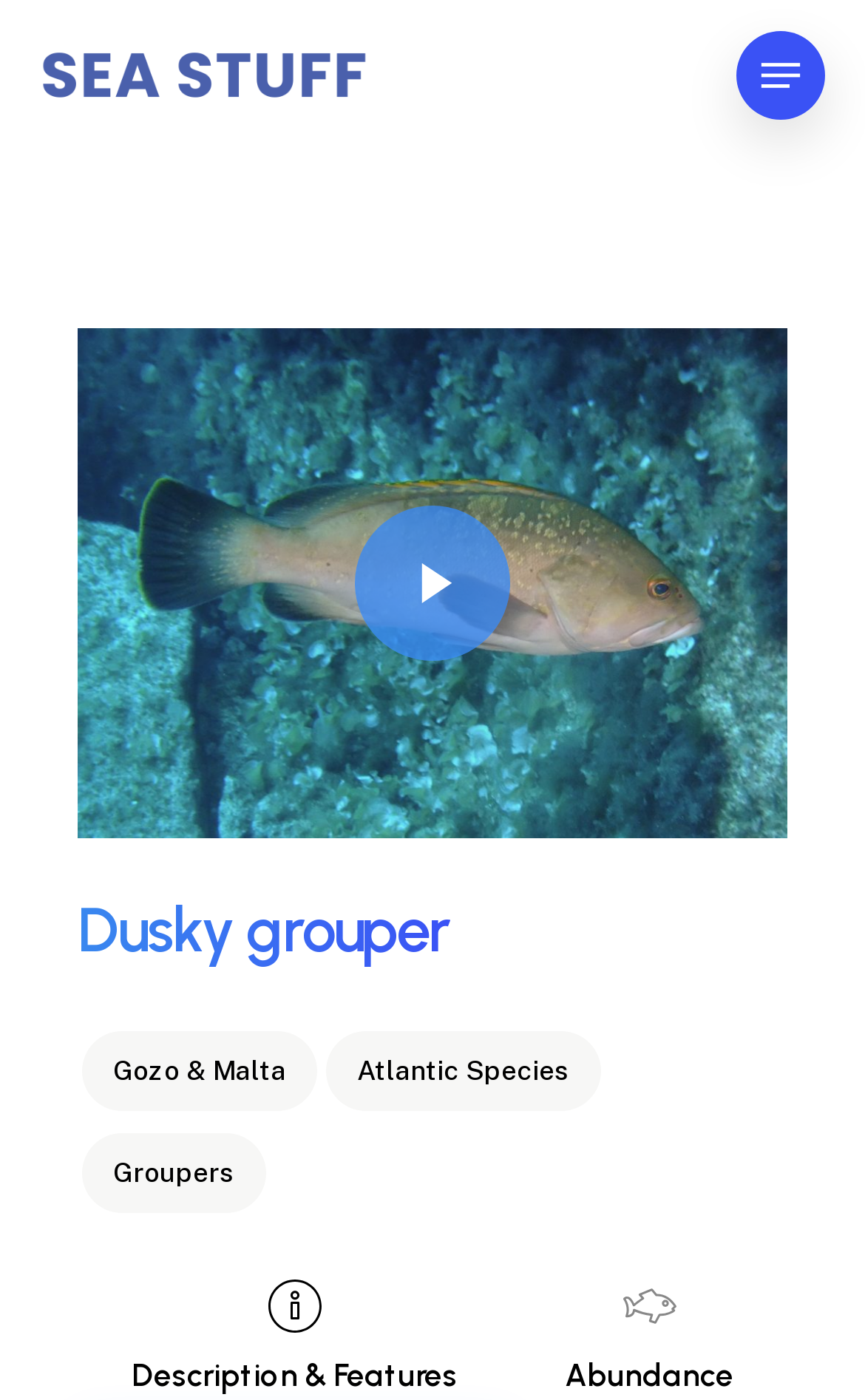How many images are on the webpage?
Please provide a single word or phrase based on the screenshot.

6